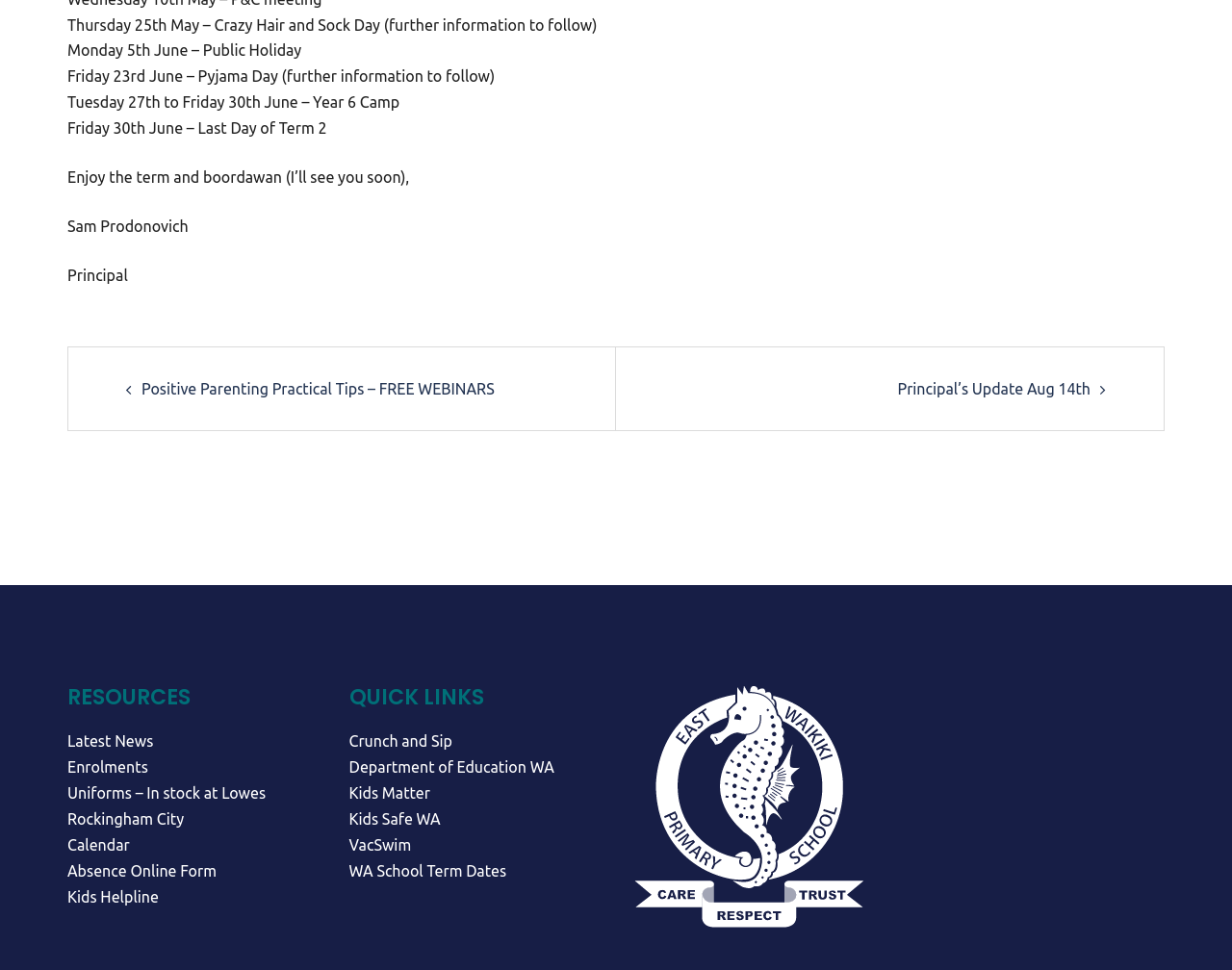Provide a single word or phrase to answer the given question: 
What is the theme of the event on May 25th?

Crazy Hair and Sock Day